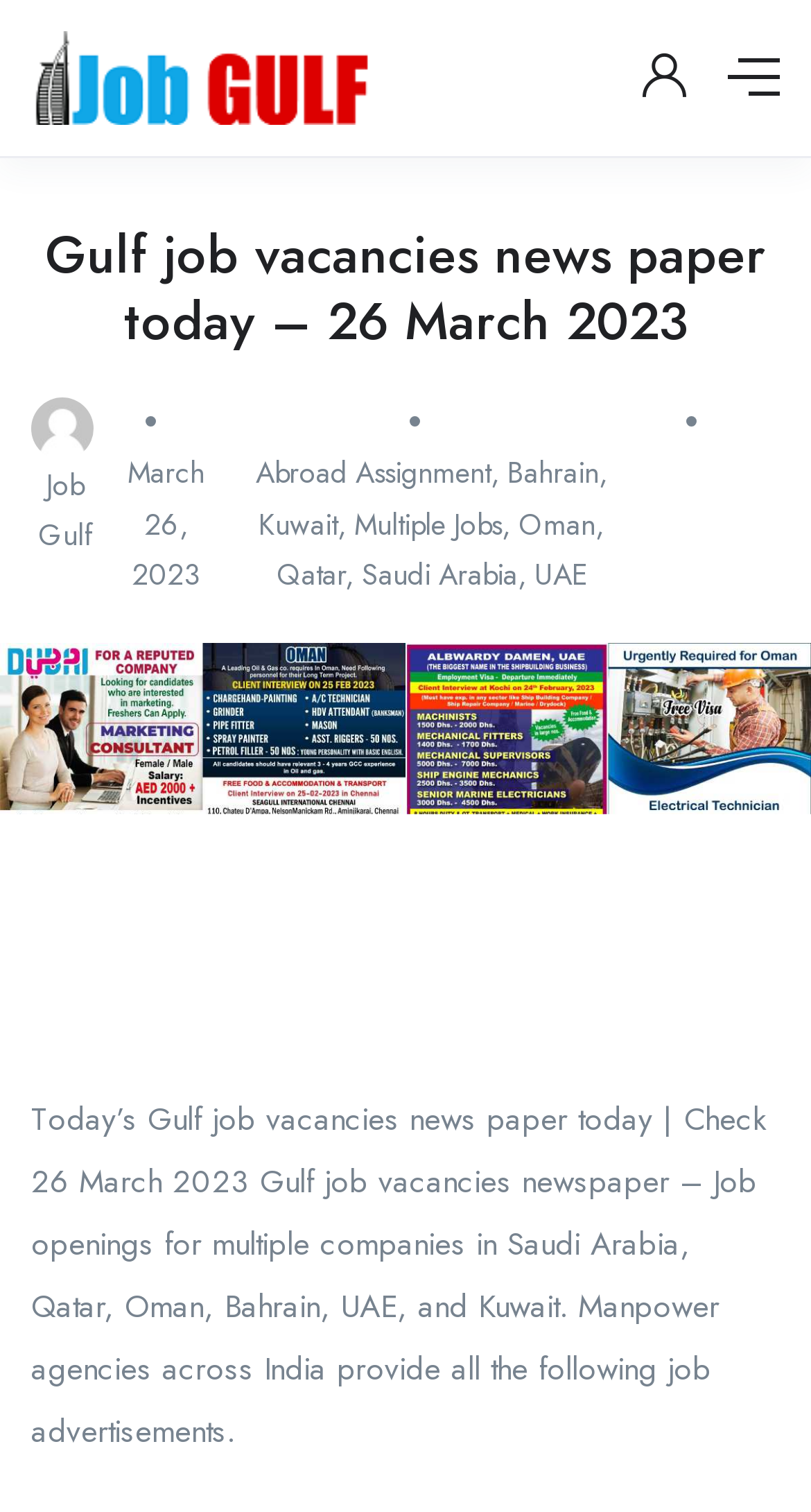What companies are hiring in Saudi Arabia?
Please ensure your answer to the question is detailed and covers all necessary aspects.

The webpage mentions 'Job openings for multiple companies in Saudi Arabia', indicating that there are multiple companies hiring in Saudi Arabia, but the specific companies are not listed.